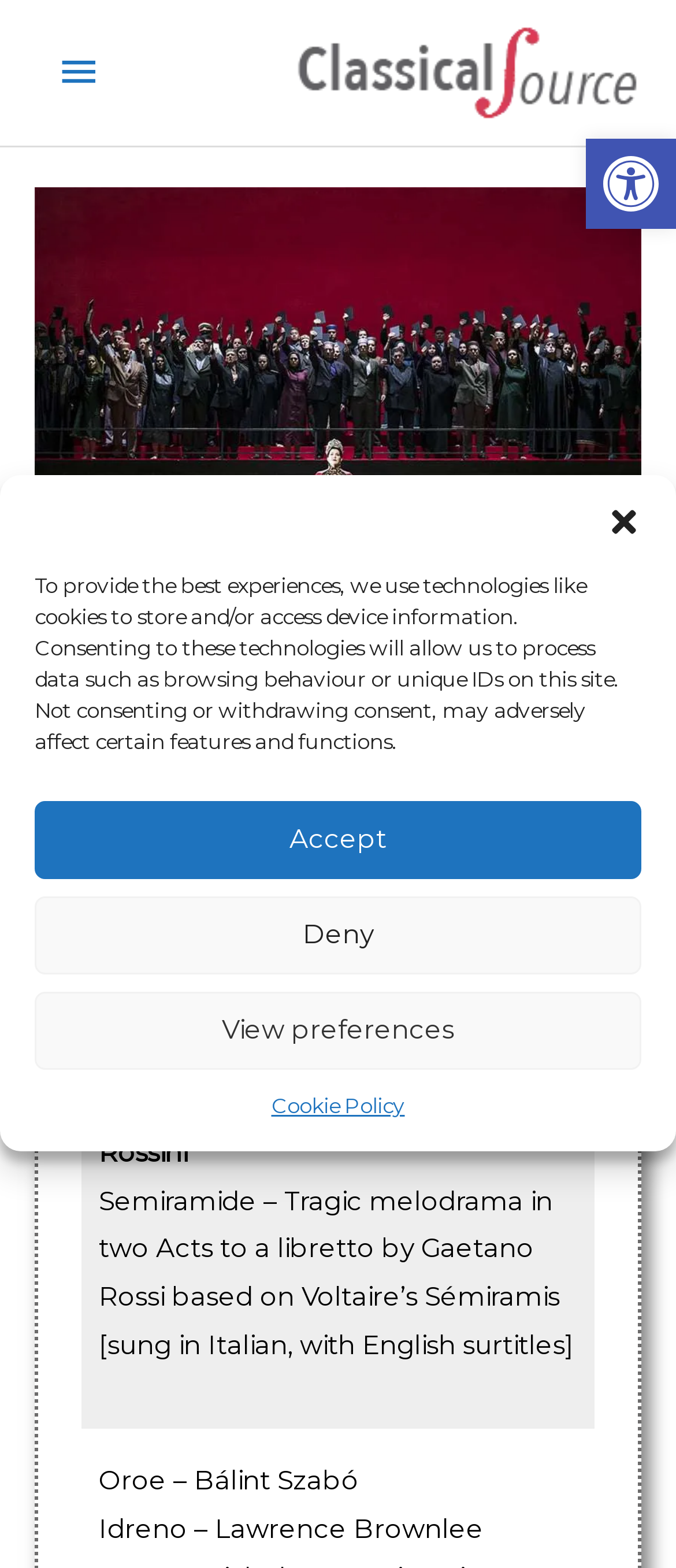Determine the coordinates of the bounding box that should be clicked to complete the instruction: "View The Classical Source". The coordinates should be represented by four float numbers between 0 and 1: [left, top, right, bottom].

[0.436, 0.034, 0.949, 0.055]